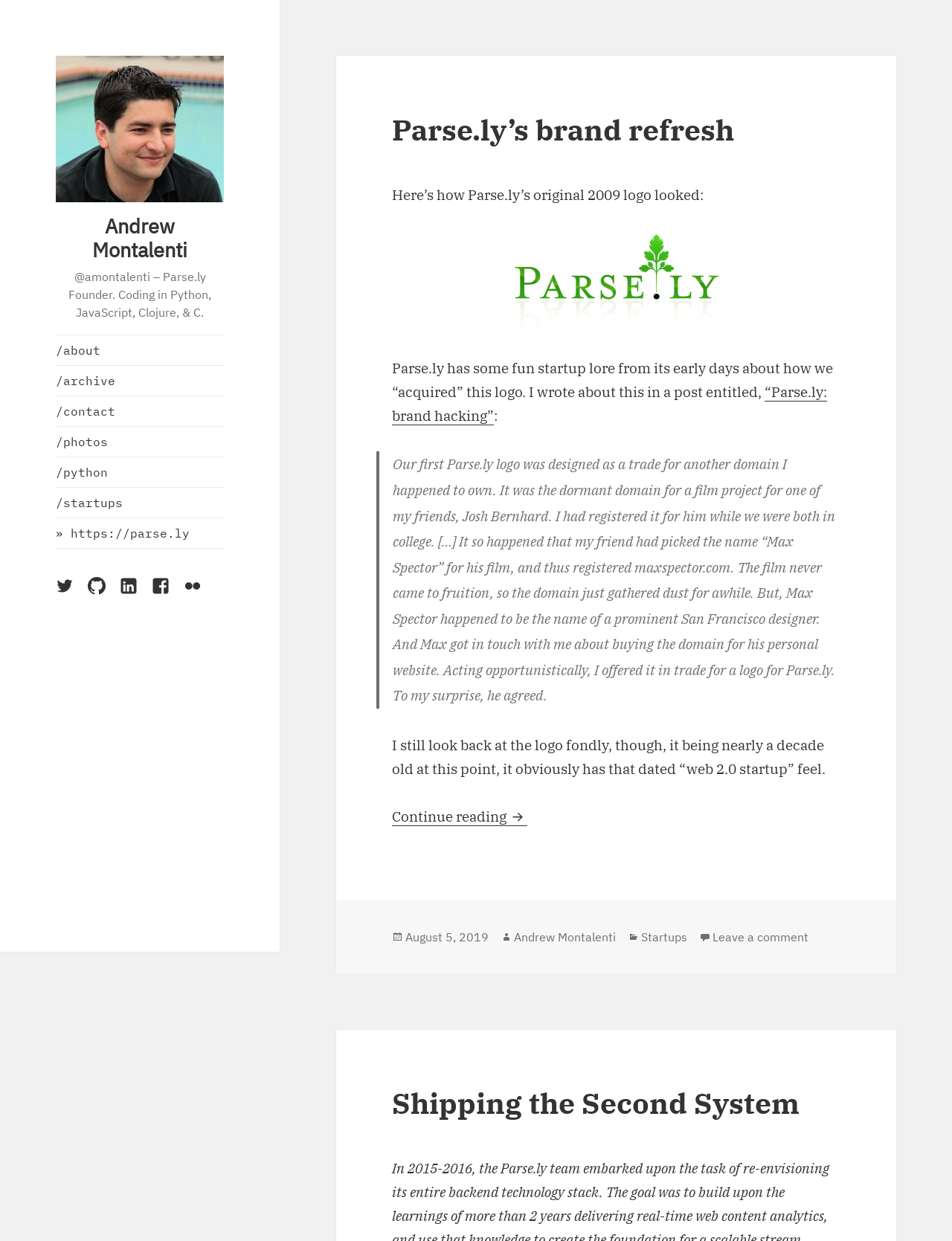What is the category of the first article on this webpage?
Please give a detailed and elaborate answer to the question based on the image.

The category 'Startups' is mentioned in the footer section of the first article on this webpage, indicating that the article belongs to this category.